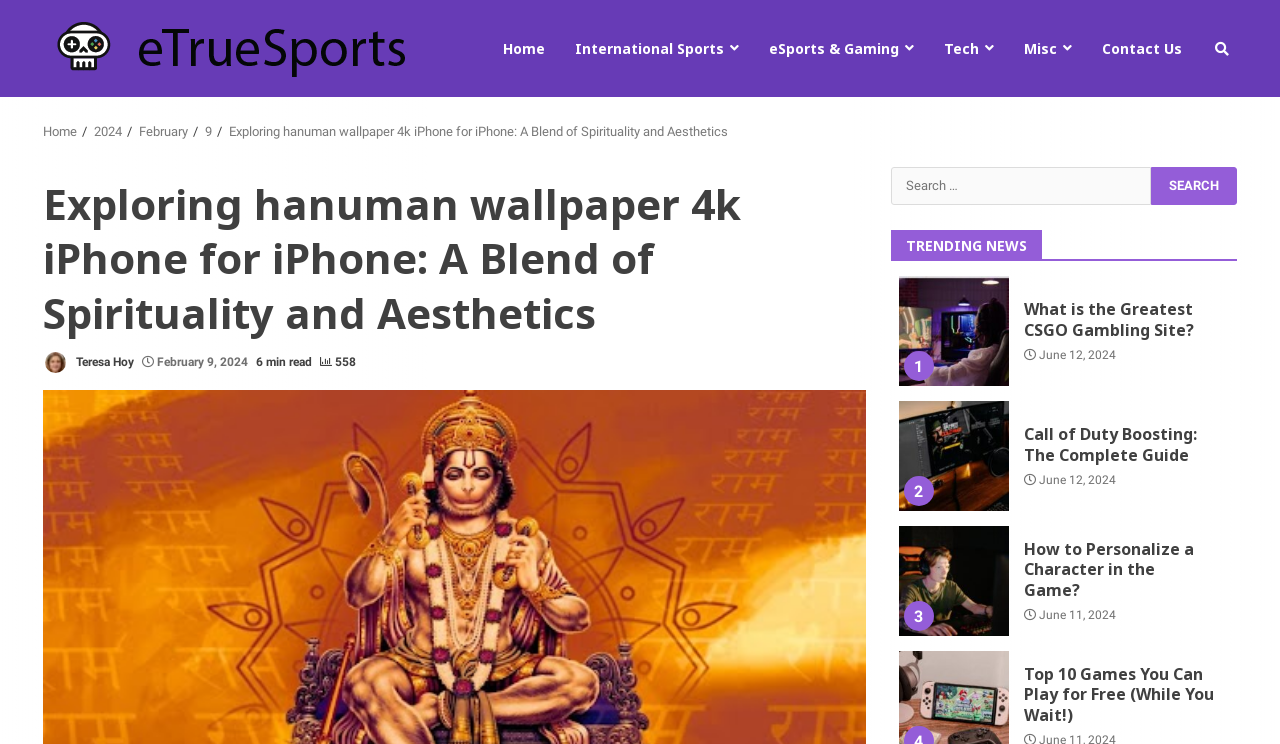What is the date of the article 'Exploring hanuman wallpaper 4k iPhone for iPhone: A Blend of Spirituality and Aesthetics'?
Use the screenshot to answer the question with a single word or phrase.

February 9, 2024